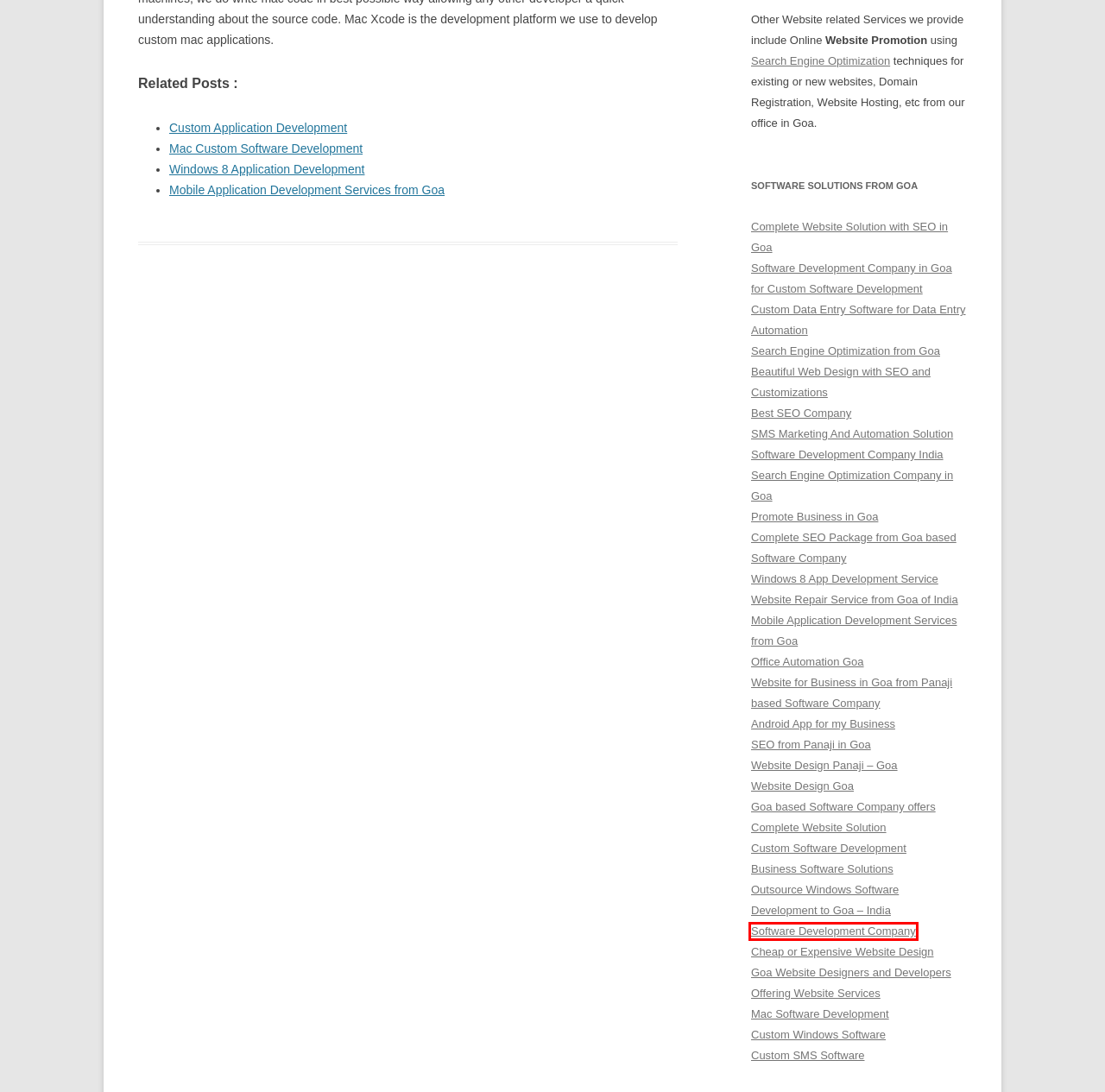Review the screenshot of a webpage that includes a red bounding box. Choose the most suitable webpage description that matches the new webpage after clicking the element within the red bounding box. Here are the candidates:
A. Best SEO Company
B. Software Development Company
C. Outsource Windows Software Development to Goa – India
D. Website Design Panaji – Goa
E. Website Design Goa
F. Search Engine Optimization from Goa
G. Mobile Application Development Services from Goa
H. Custom Data Entry Software for Data Entry Automation

B